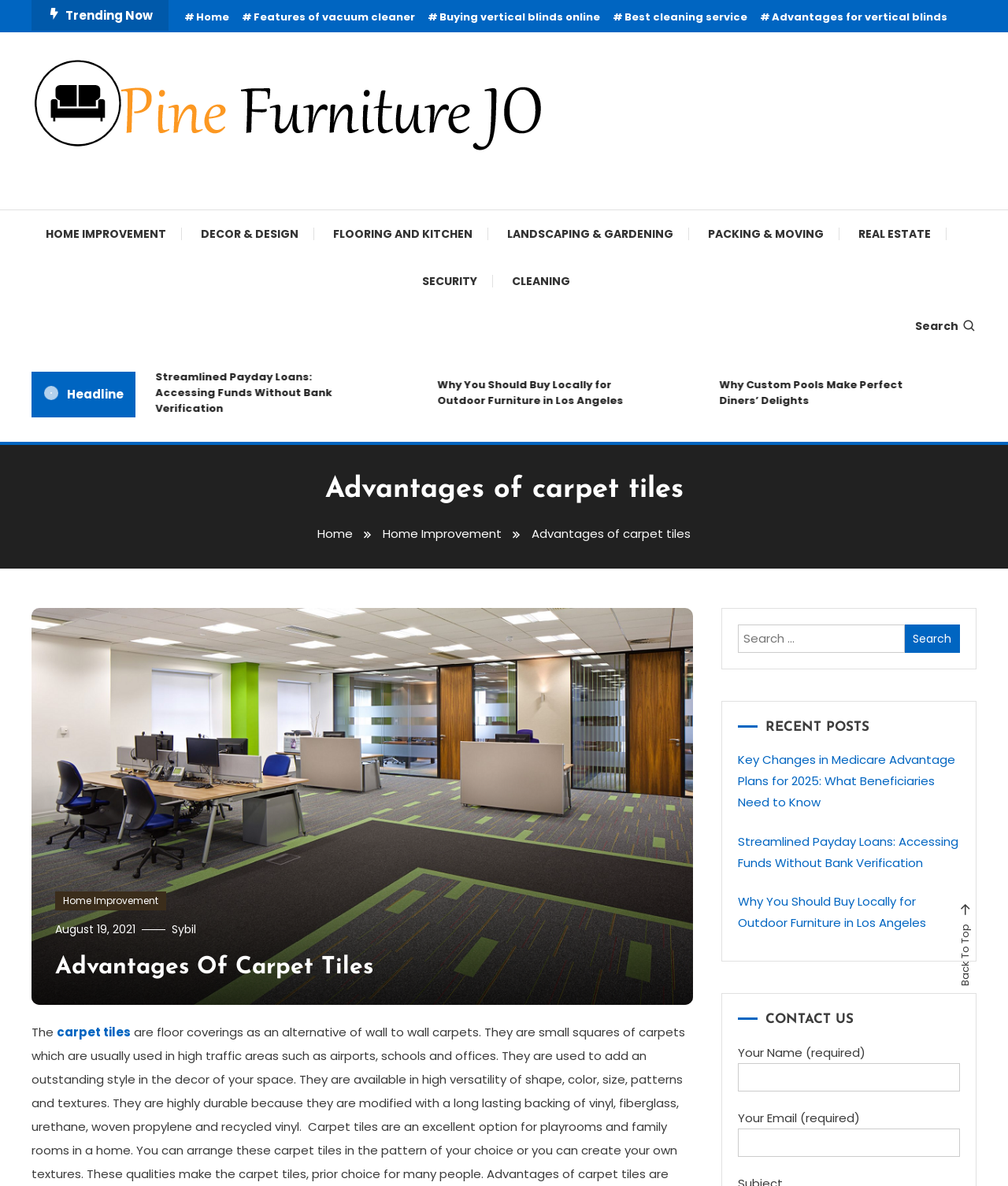Determine the bounding box coordinates (top-left x, top-left y, bottom-right x, bottom-right y) of the UI element described in the following text: August 19, 2021August 19, 2021

[0.055, 0.777, 0.134, 0.79]